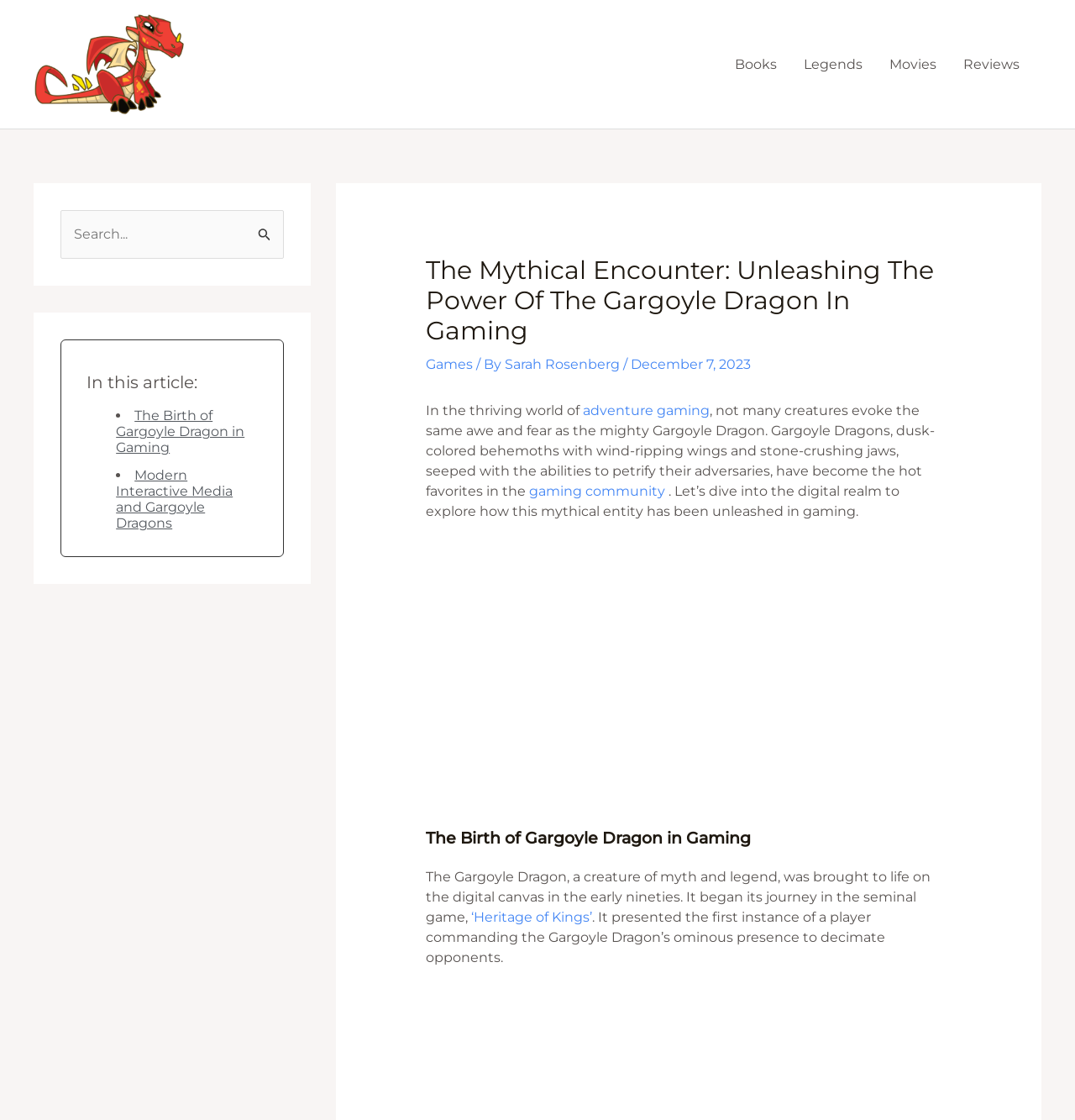Bounding box coordinates are specified in the format (top-left x, top-left y, bottom-right x, bottom-right y). All values are floating point numbers bounded between 0 and 1. Please provide the bounding box coordinate of the region this sentence describes: parent_node: Search for: name="s" placeholder="Search..."

[0.056, 0.188, 0.264, 0.231]